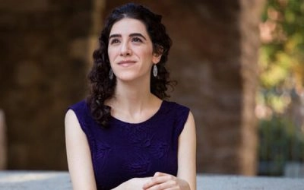Offer a detailed narrative of the scene depicted in the image.

The image features Adi Denner, a talented and professionally trained opera singer. She is pictured seated outdoors, radiating a sense of calm and thoughtful introspection. Adi is dressed in a stylish, dark purple dress that complements her dark, curly hair. Her expression conveys a mix of confidence and serenity as she gazes into the distance. The background suggests a natural setting, enhancing the overall ambiance of her artistic persona. Known for her specialization in contemporary operas, Adi captures the essence of creativity and passion in her artistic journey.